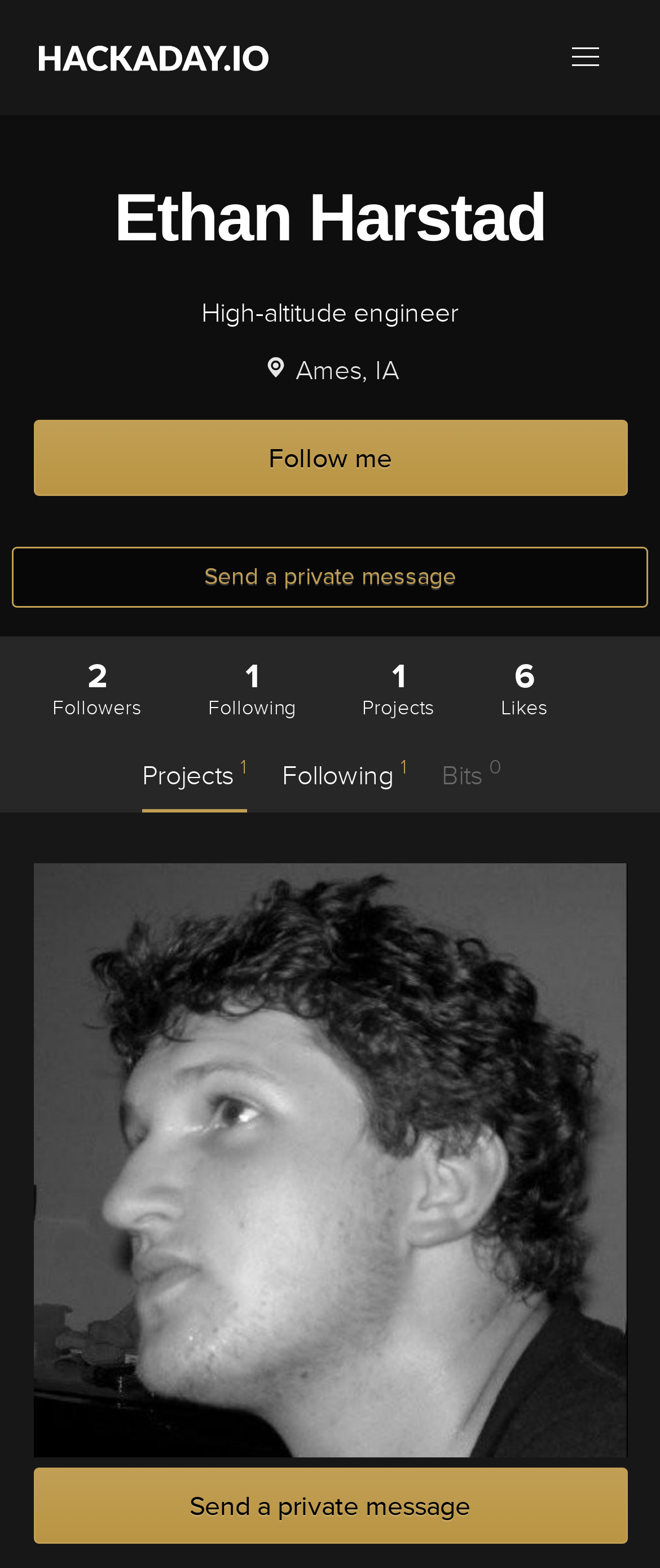Describe all the significant parts and information present on the webpage.

This webpage appears to be a personal profile page on Hackaday.io, a platform for engineers and makers. At the top, there is a main navigation bar that spans almost the entire width of the page, with a link to the Hackaday.io homepage on the left and a menu button on the right. 

Below the navigation bar, there is a large heading that displays the name "Ethan Harstad". Underneath the heading, there is a brief description of the user, stating that they are a "High-altitude engineer". 

To the right of the description, there is a small image, followed by the user's location, "Ames, IA". Below this section, there are several links, including "Follow me", "Send a private message", and links to the user's followers, following, and projects. 

On the right side of the page, there is a section that displays the number of likes the user has received, with a count of "6". Below this, there are links to the user's projects and following, as well as a section labeled "Bits". 

At the bottom of the page, there is a large image that takes up most of the width, likely a profile picture of Ethan Harstad. Finally, there is a repeat of the "Send a private message" link at the very bottom of the page.